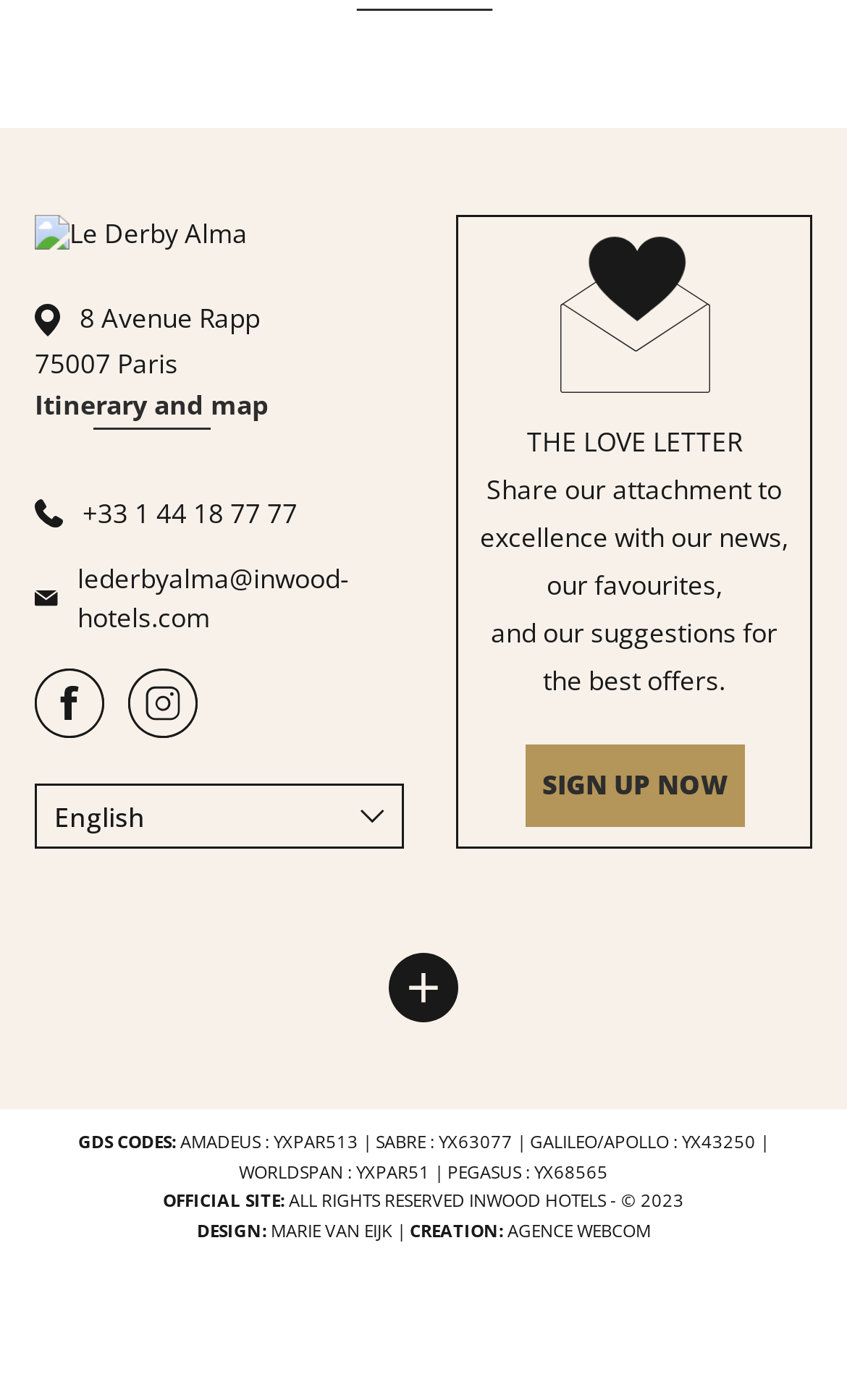Answer the question below with a single word or a brief phrase: 
What is the address of Hotel Le Derby Alma?

8 Avenue Rapp, 75007 Paris